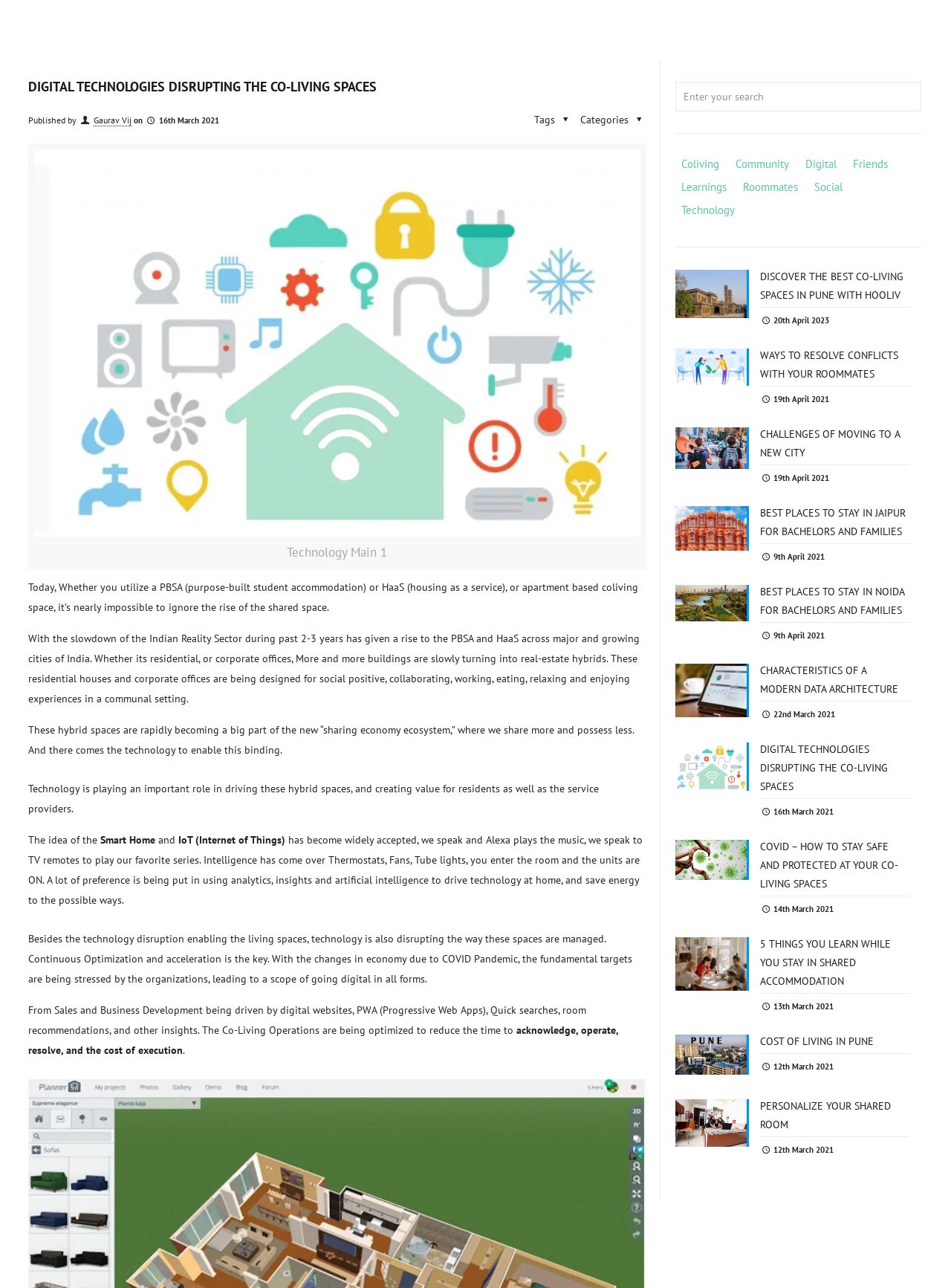Find the bounding box coordinates of the element I should click to carry out the following instruction: "Read about Digital Technologies disrupting co-living spaces".

[0.71, 0.575, 0.969, 0.641]